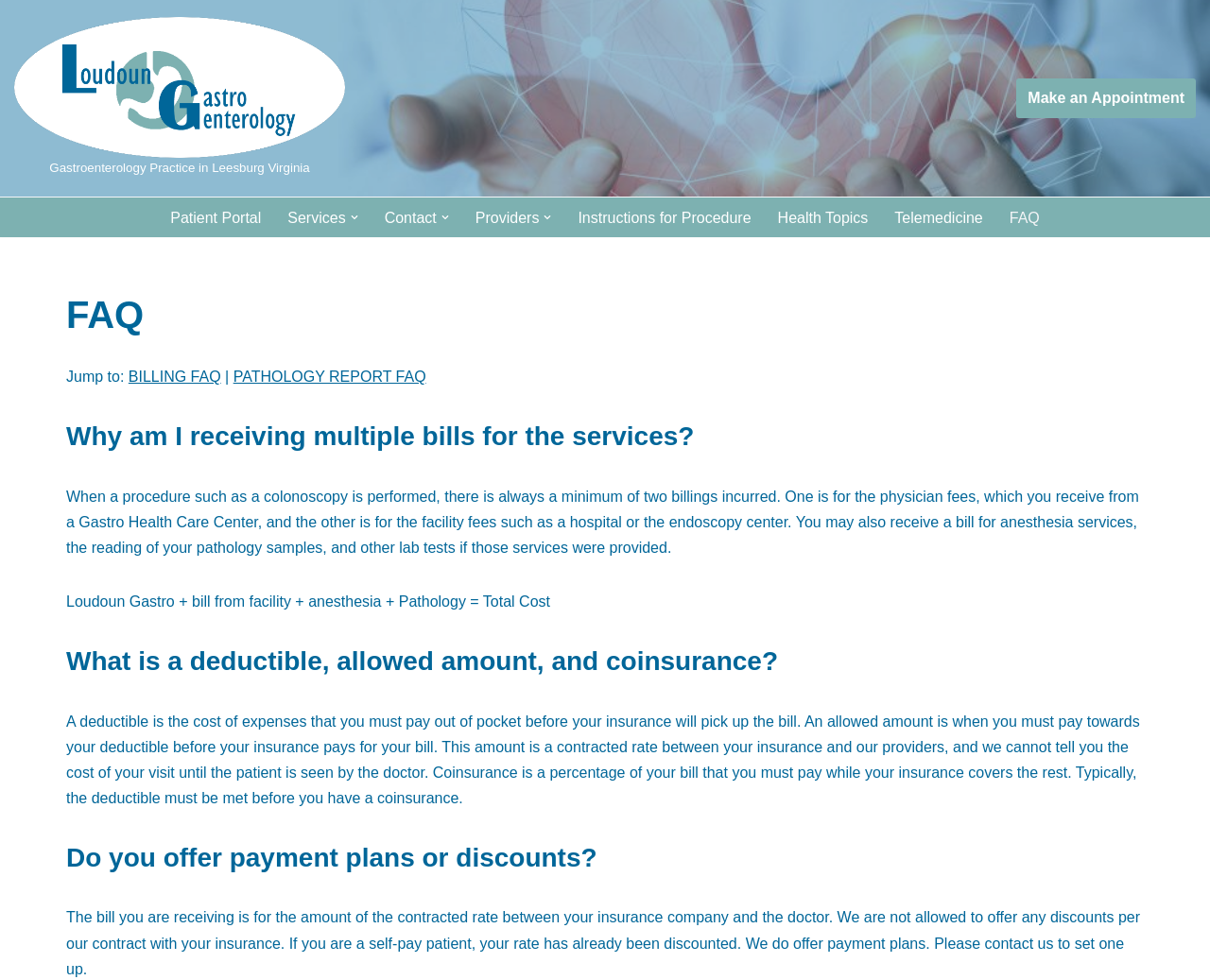Extract the bounding box coordinates for the UI element described by the text: "BILLING FAQ". The coordinates should be in the form of [left, top, right, bottom] with values between 0 and 1.

[0.106, 0.376, 0.183, 0.393]